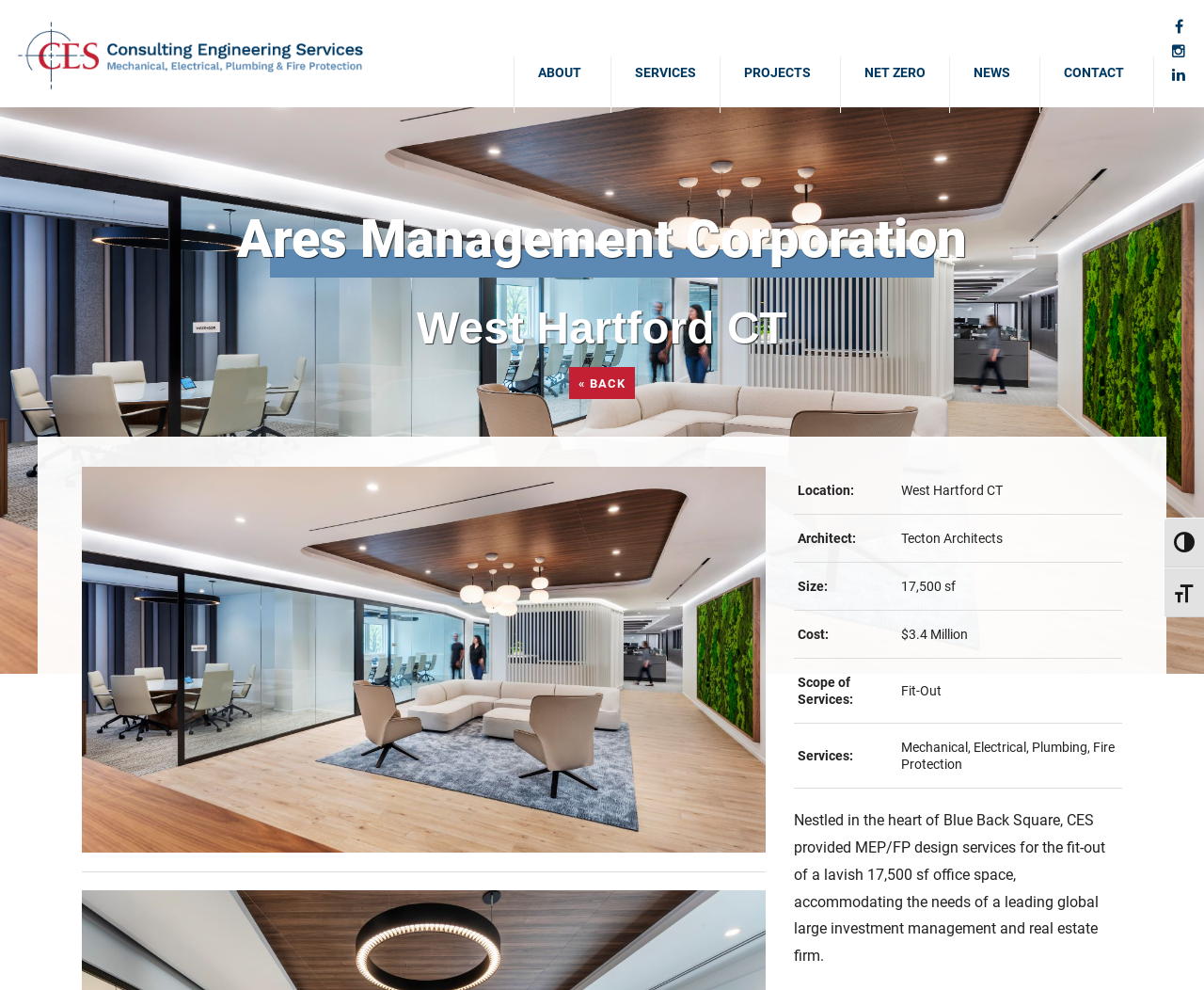Determine the bounding box coordinates for the clickable element required to fulfill the instruction: "Visit CES – Consulting Engineering Services". Provide the coordinates as four float numbers between 0 and 1, i.e., [left, top, right, bottom].

[0.012, 0.046, 0.305, 0.064]